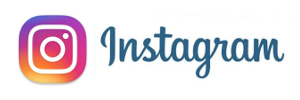Explain in detail what you see in the image.

The image features the iconic Instagram logo, a well-known symbol of social media and photography. The logo consists of a colorful camera icon with an ombre gradient transitioning from vibrant orange to yellow, pink, and purple, accompanied by the word "Instagram" in a flowing, cursive font. This visual representation highlights the platform's emphasis on connectivity and sharing moments through images and videos, reflecting its role as a global community for creativity and engagement.